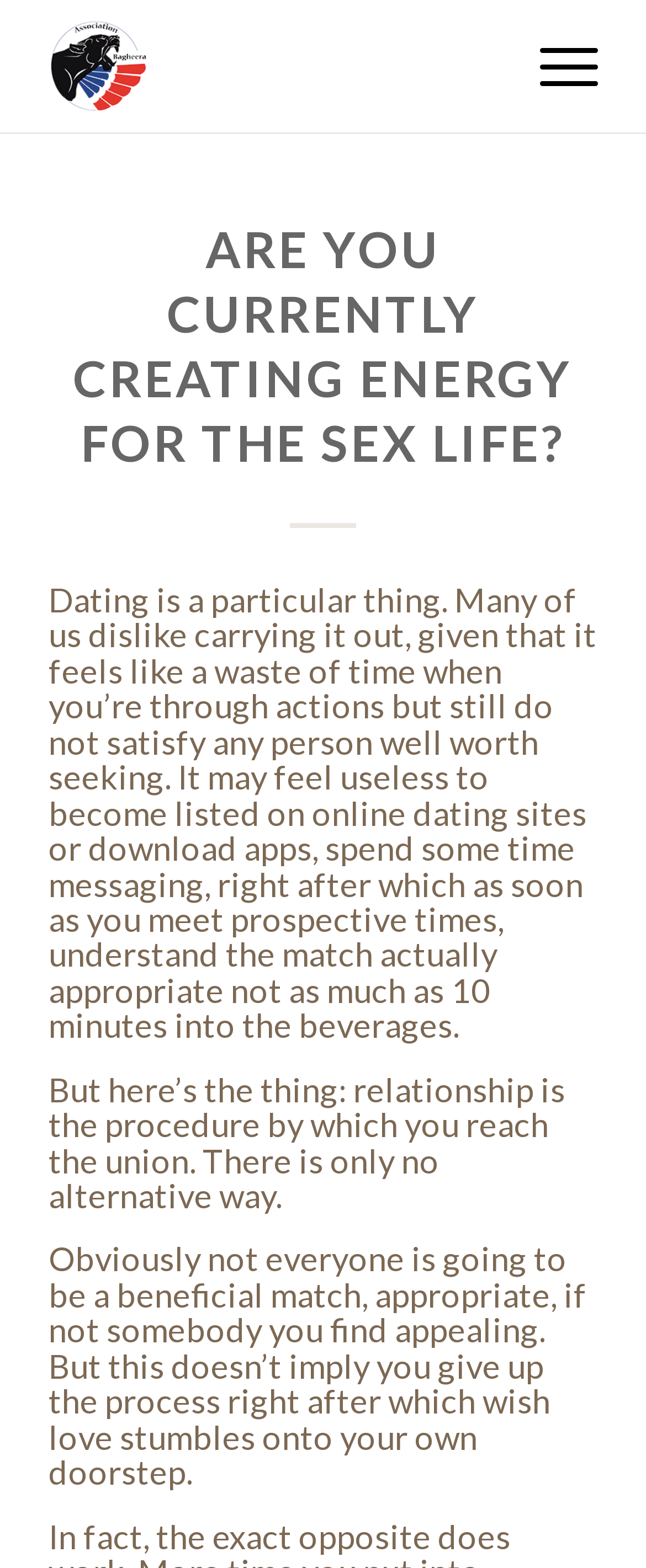With reference to the image, please provide a detailed answer to the following question: What is the topic of the text?

After reading the text, I understood that it is discussing the process of dating and relationships, and how it is a necessary step to reach a union.